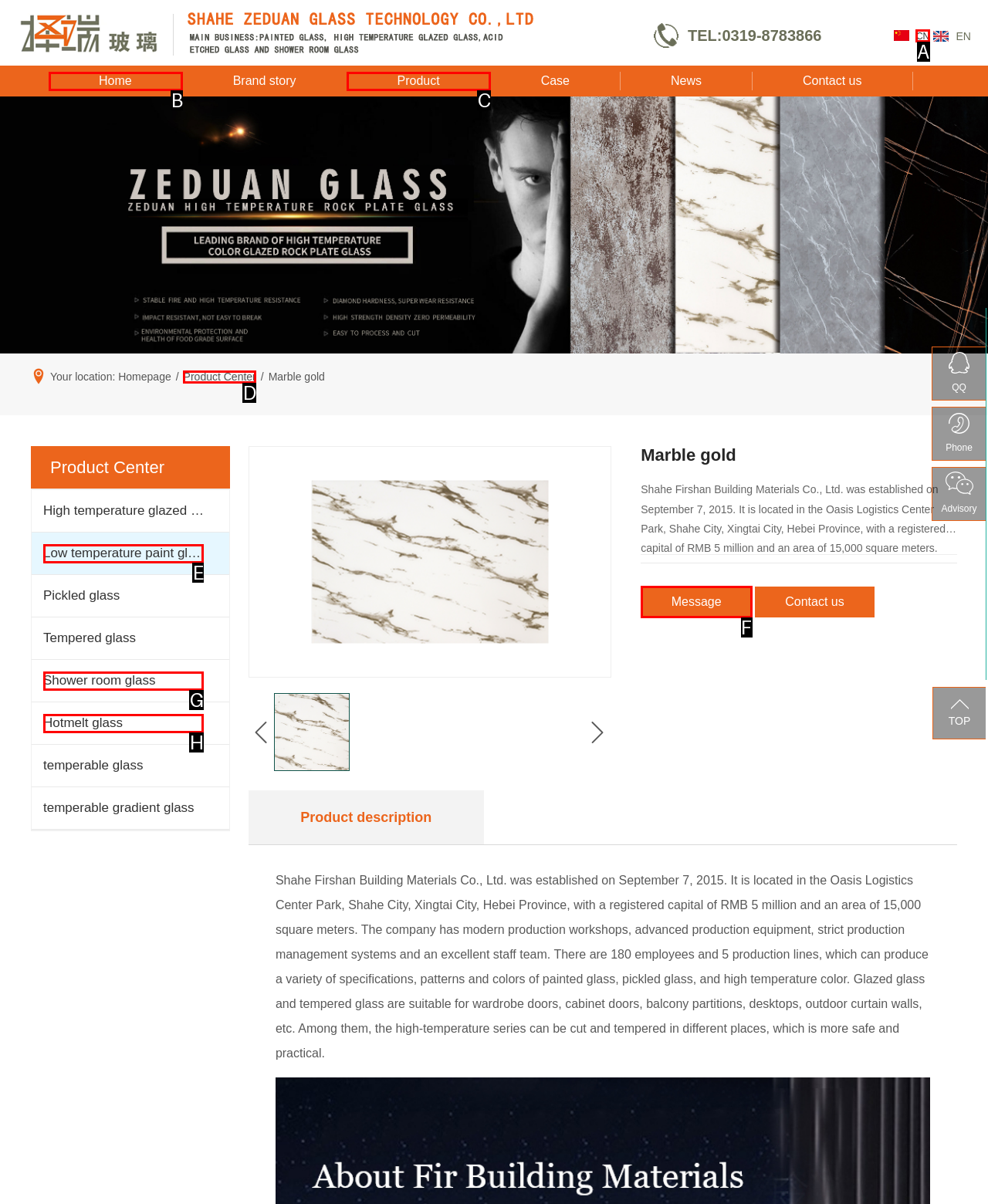Given the task: Contact us through the message button, tell me which HTML element to click on.
Answer with the letter of the correct option from the given choices.

F